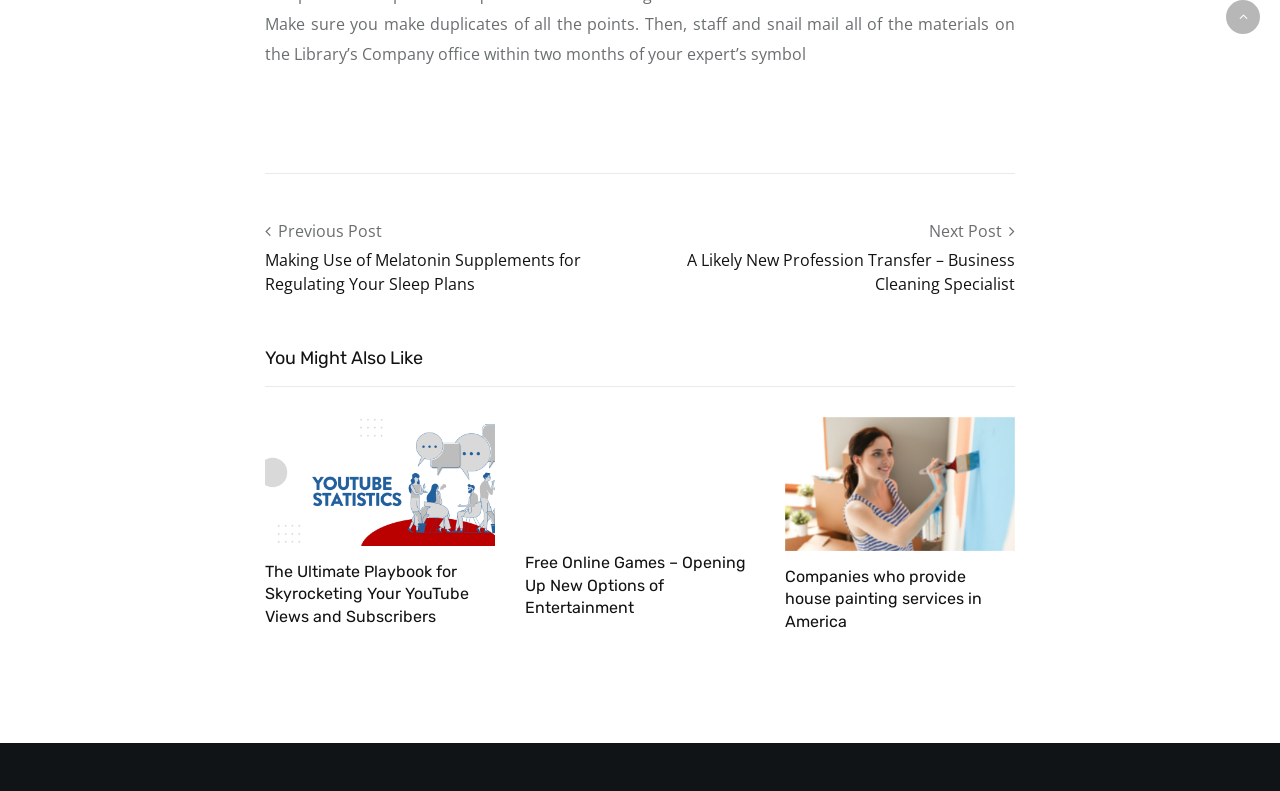What is the title of the previous post?
Please provide a comprehensive answer based on the details in the screenshot.

The previous post title can be found in the 'Post navigation' section, which is a heading element with the text 'Previous Post' followed by a link element with the text 'Making Use of Melatonin Supplements for Regulating Your Sleep Plans'.